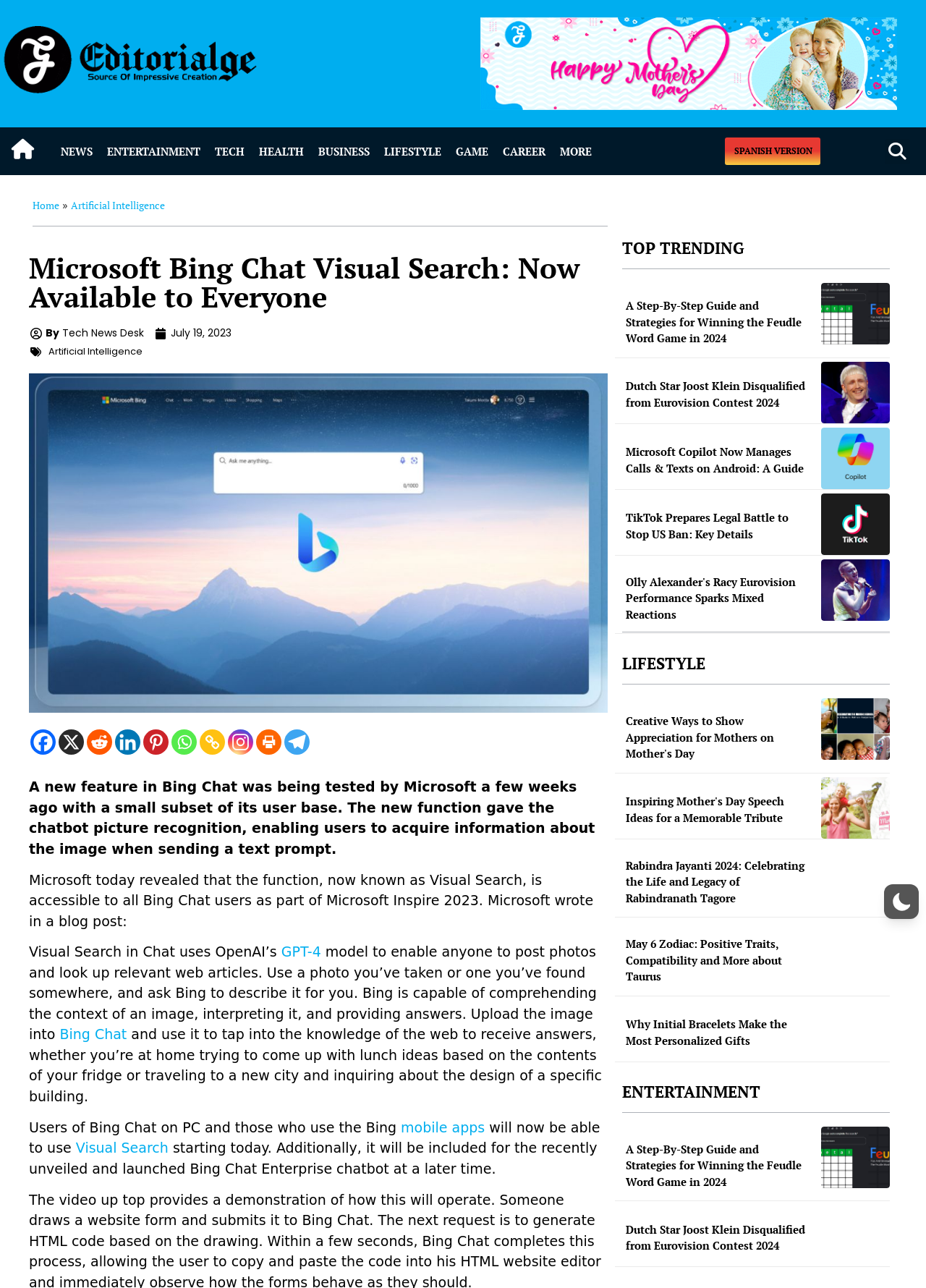Bounding box coordinates must be specified in the format (top-left x, top-left y, bottom-right x, bottom-right y). All values should be floating point numbers between 0 and 1. What are the bounding box coordinates of the UI element described as: aria-label="Copy Link" title="Copy Link"

[0.216, 0.566, 0.243, 0.586]